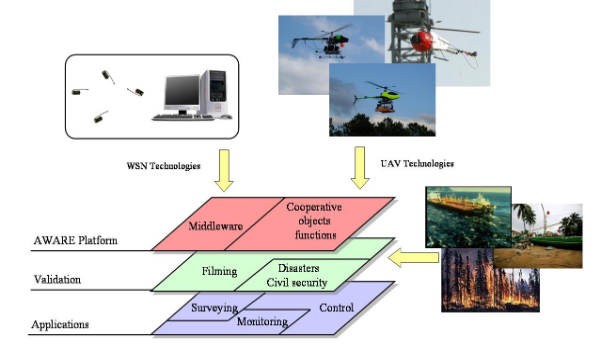Give a thorough explanation of the elements present in the image.

The image illustrates the AWARE platform, showcasing the integration of Wireless Sensor Network (WSN) technologies and Unmanned Aerial Vehicle (UAV) technologies. At the top left, a computer representing WSN technologies is linked to various functions and applications facilitated by the AWARE platform. The central section details the middleware and cooperative object functions, specifying its applications in areas such as filming, disaster management, civil security, surveying, monitoring, and control. The corresponding images of UAVs, including helicopters in operation, are positioned at the top right, emphasizing their role in supporting these functions. Additionally, the lower section emphasizes validation areas, highlighting specific applications involving the use of aerial technology for environmental and safety monitoring. Overall, the diagram conveys the interdisciplinary approach of the AWARE project, designed for real-time and responsive operations.